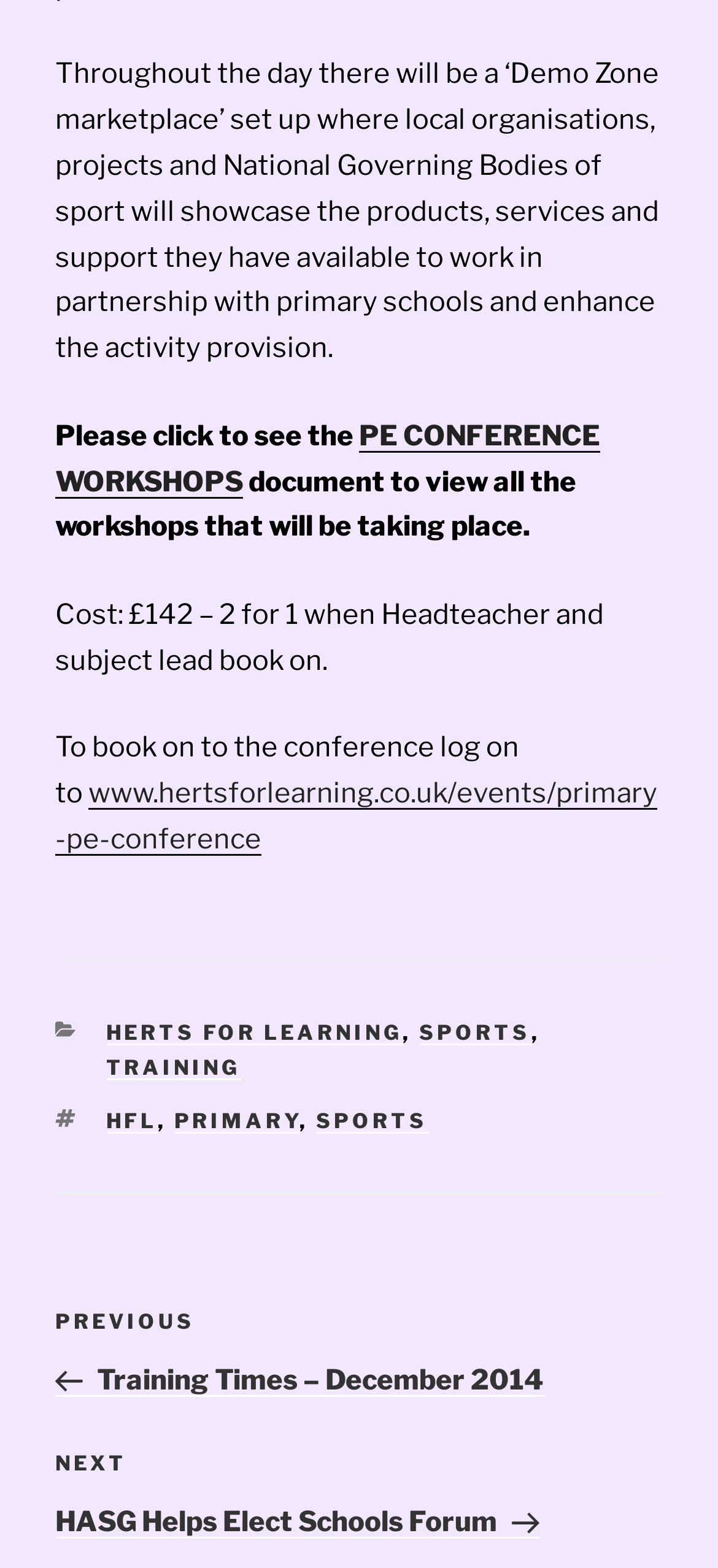Determine the bounding box coordinates of the UI element described below. Use the format (top-left x, top-left y, bottom-right x, bottom-right y) with floating point numbers between 0 and 1: PE CONFERENCE WORKSHOPS

[0.077, 0.267, 0.836, 0.318]